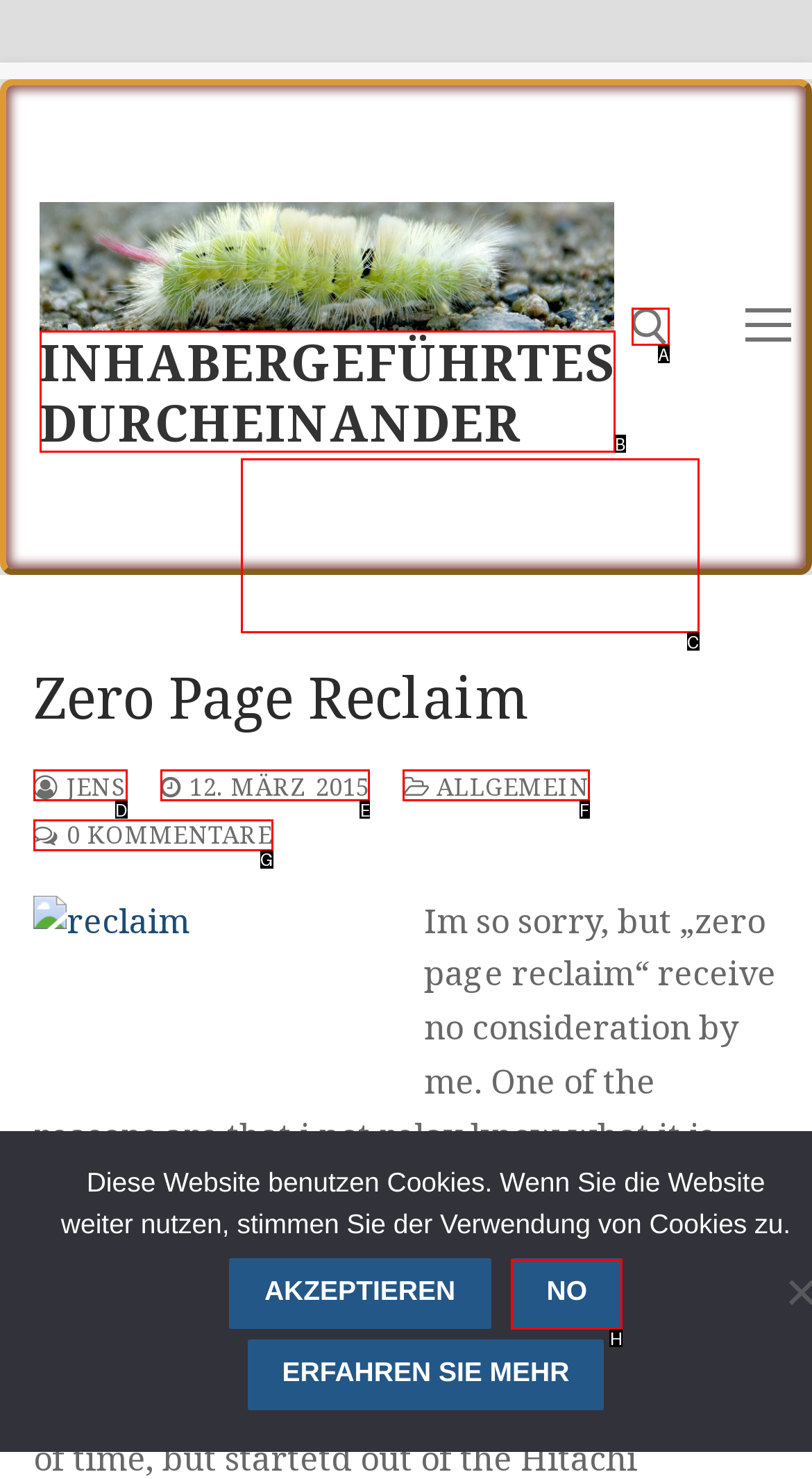Tell me the correct option to click for this task: search for something
Write down the option's letter from the given choices.

C